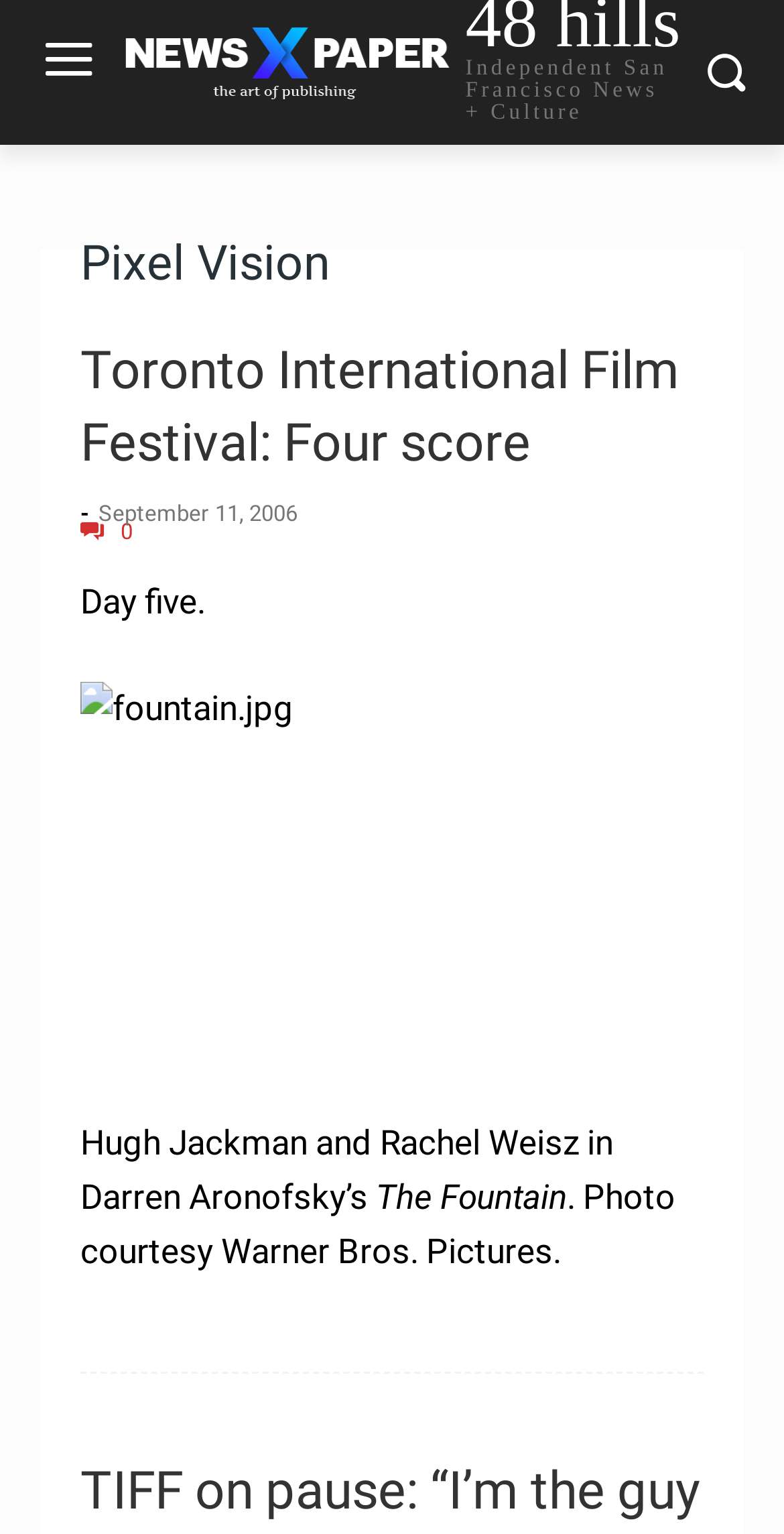Describe all the visual and textual components of the webpage comprehensively.

The webpage is an archive page from the San Francisco Bay Guardian, specifically page 131 of 133. At the top, there is a large image taking up most of the width, with a heading "Pixel Vision" positioned above it. Below the image, there is a heading "Toronto International Film Festival: Four score" which is also a link. 

To the right of the heading, there is a dash symbol, followed by a timestamp "September 11, 2006". Next to the timestamp, there is a small icon represented by "\ue83b 0". Below this, there is a paragraph of text "Day five." 

Further down, there is a large image "fountain.jpg" taking up most of the width, with a caption "Hugh Jackman and Rachel Weisz in Darren Aronofsky’s The Fountain" positioned below it. The caption also includes the credit "Photo courtesy Warner Bros. Pictures."